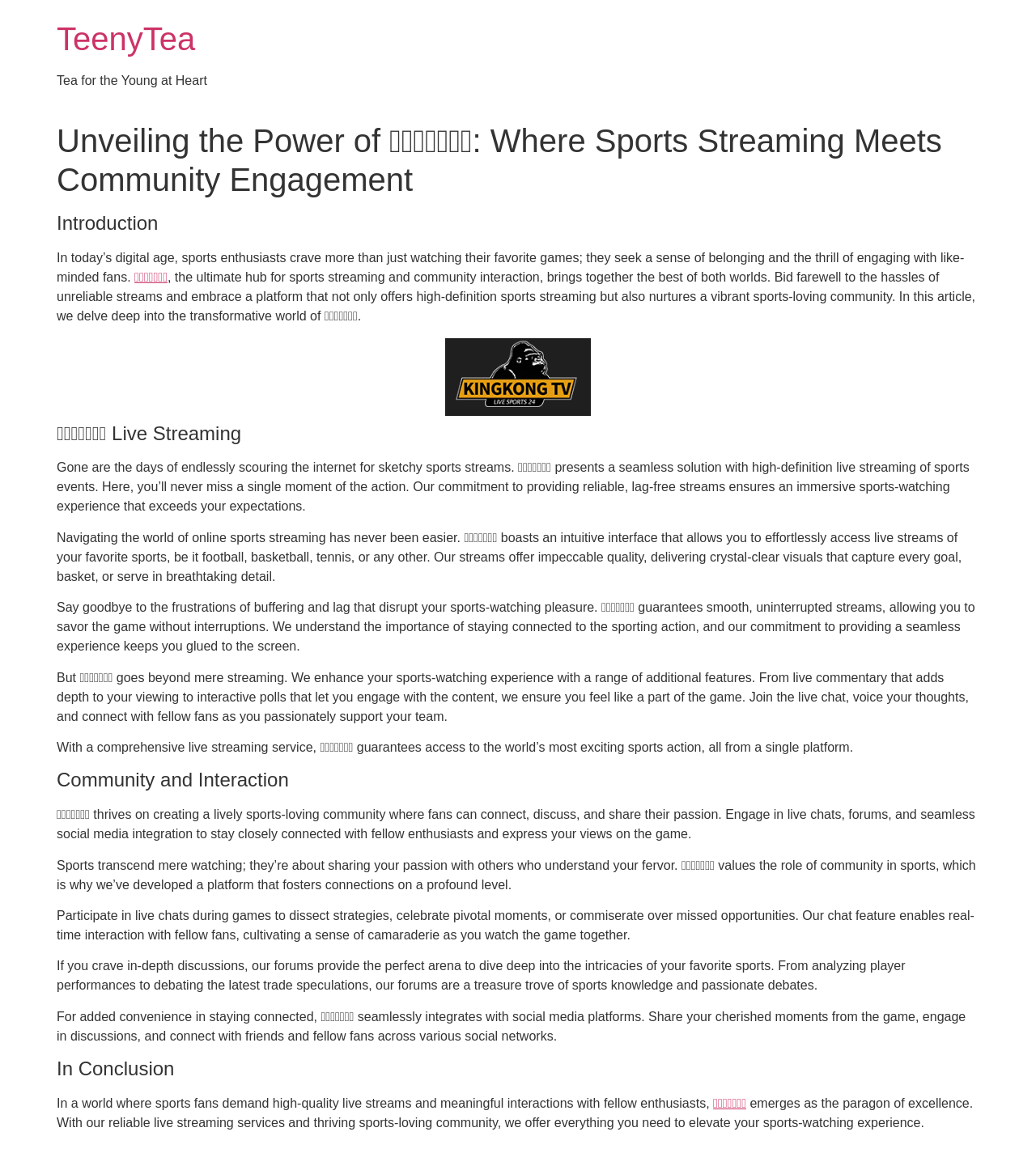What type of content is available on the platform?
Based on the image, answer the question with as much detail as possible.

The platform offers sports streaming, as mentioned in the text 'In today’s digital age, sports enthusiasts crave more than just watching their favorite games; they seek a sense of belonging and the thrill of engaging with like-minded fans.' and also in the heading '무료스포츠중계 Live Streaming'.